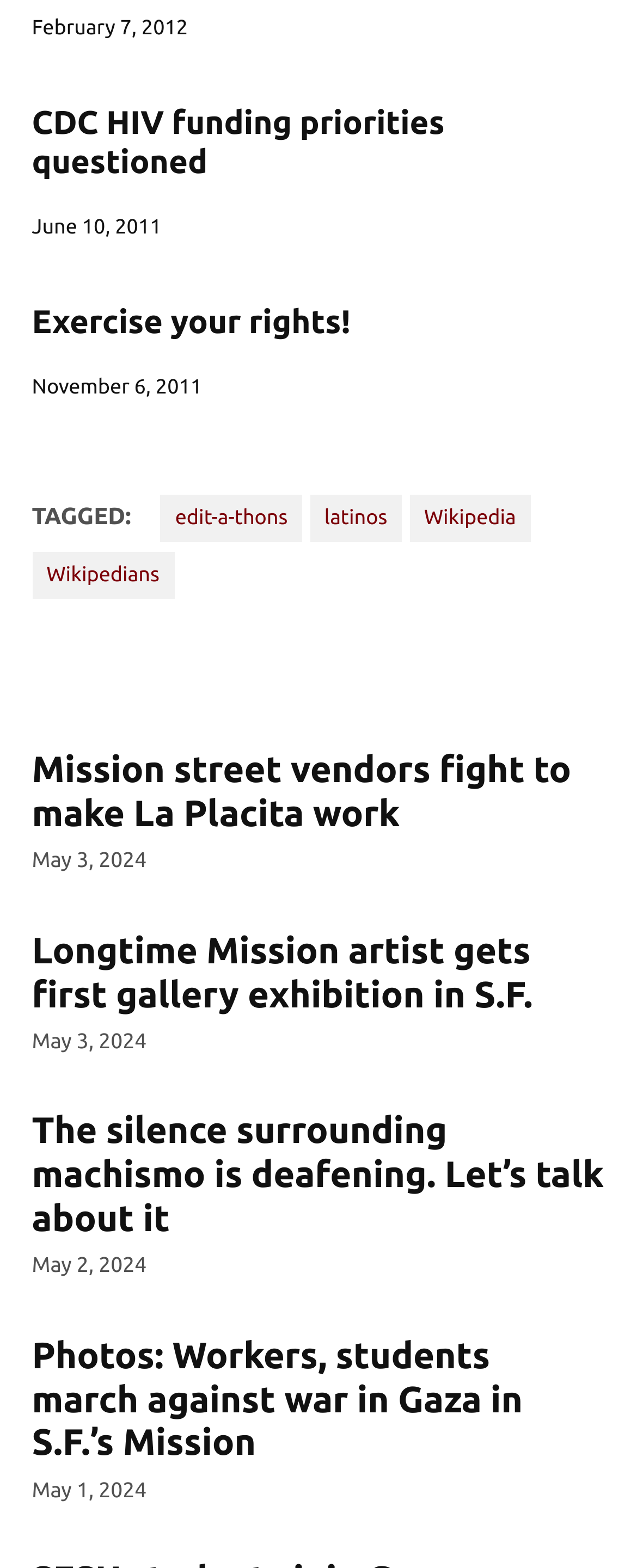Provide the bounding box coordinates of the HTML element this sentence describes: "CDC HIV funding priorities questioned". The bounding box coordinates consist of four float numbers between 0 and 1, i.e., [left, top, right, bottom].

[0.05, 0.065, 0.95, 0.115]